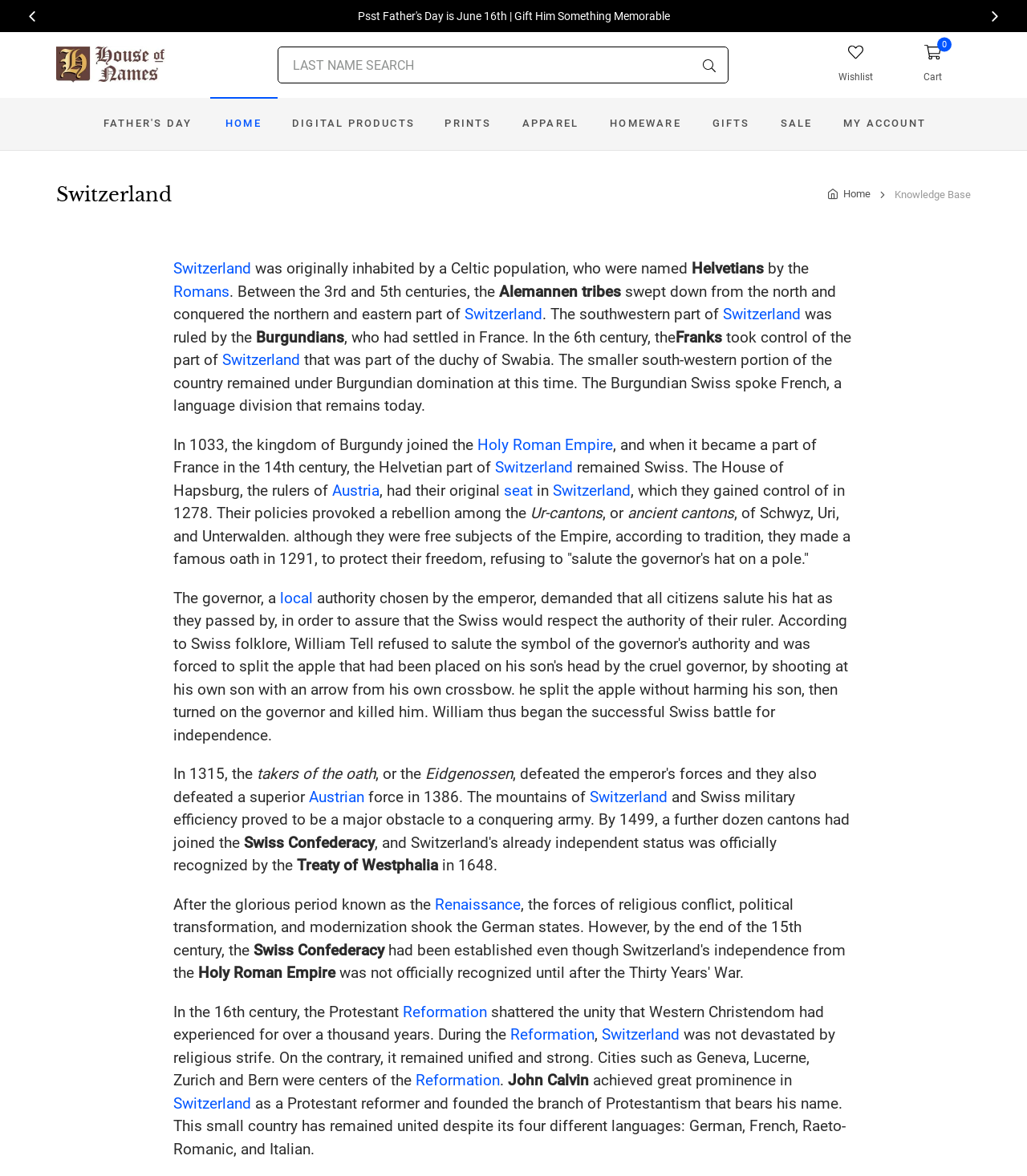What was the name of the empire that the kingdom of Burgundy joined in 1033?
Look at the webpage screenshot and answer the question with a detailed explanation.

The webpage states that 'In 1033, the kingdom of Burgundy joined the Holy Roman Empire', indicating that the Holy Roman Empire was the empire that the kingdom of Burgundy joined.